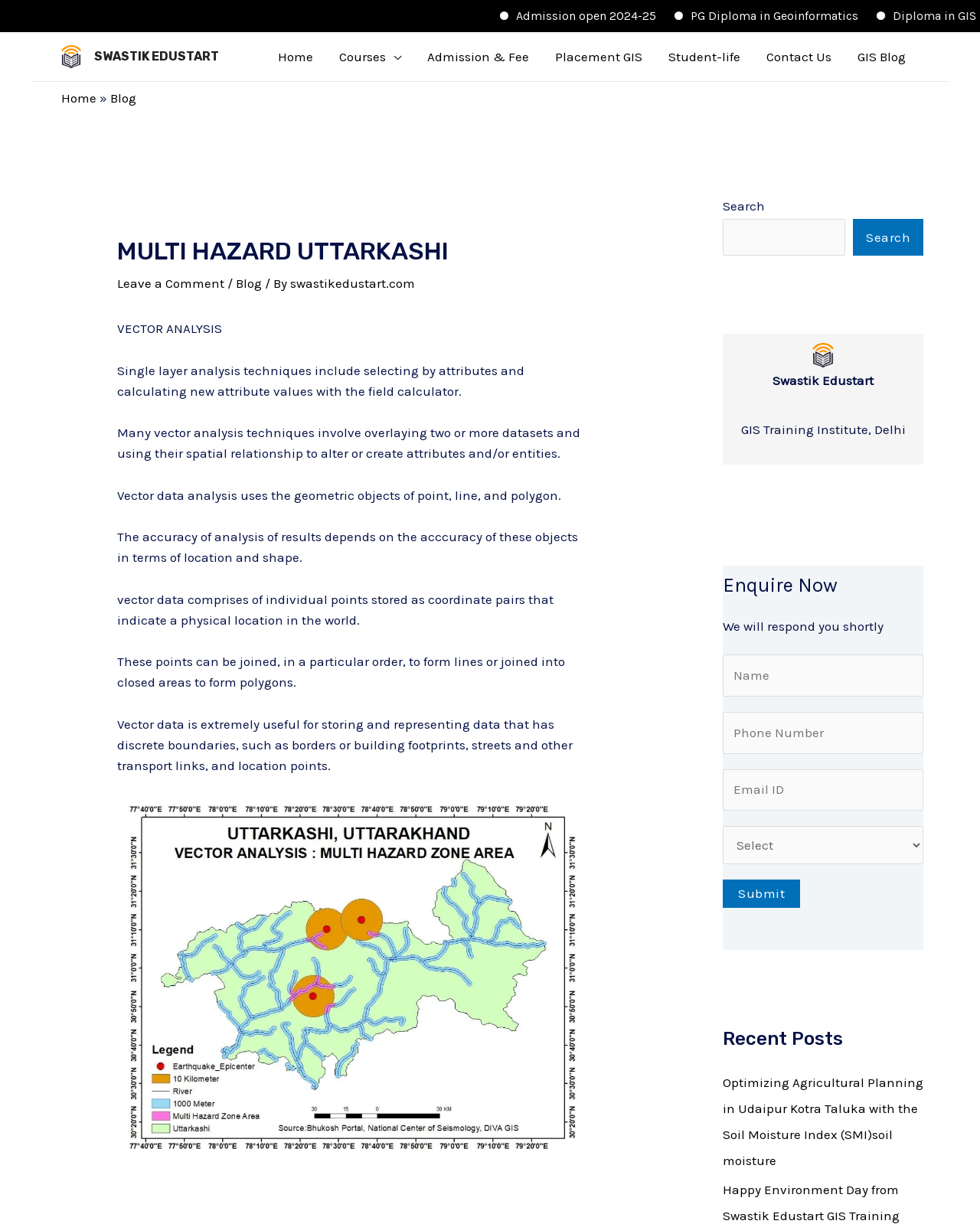Provide a brief response using a word or short phrase to this question:
What is the difference between single layer analysis and multiple layer analysis in vector analysis?

Single layer: selecting by attributes, multiple layer: overlaying datasets